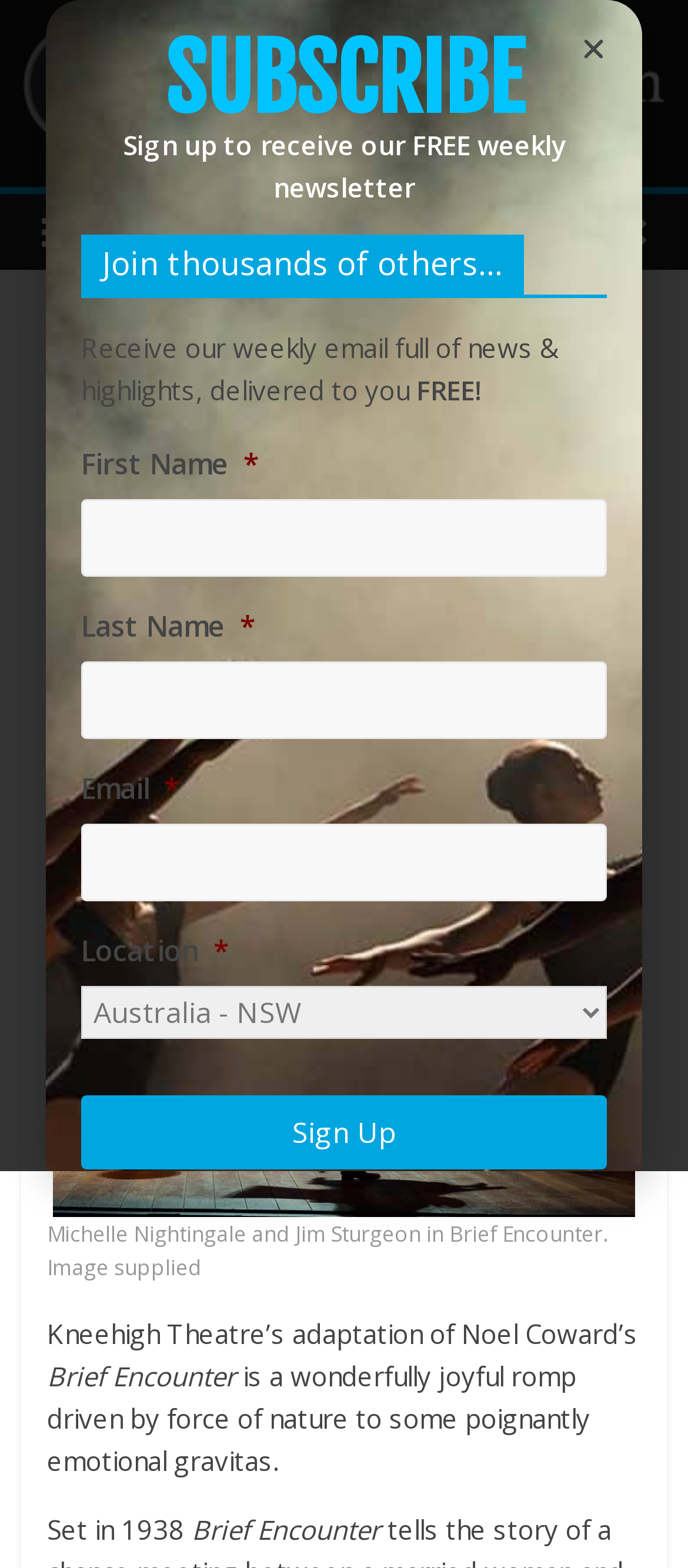Please identify the coordinates of the bounding box that should be clicked to fulfill this instruction: "View the image of Michelle Nightingale and Jim Sturgeon in Brief Encounter".

[0.077, 0.529, 0.923, 0.776]